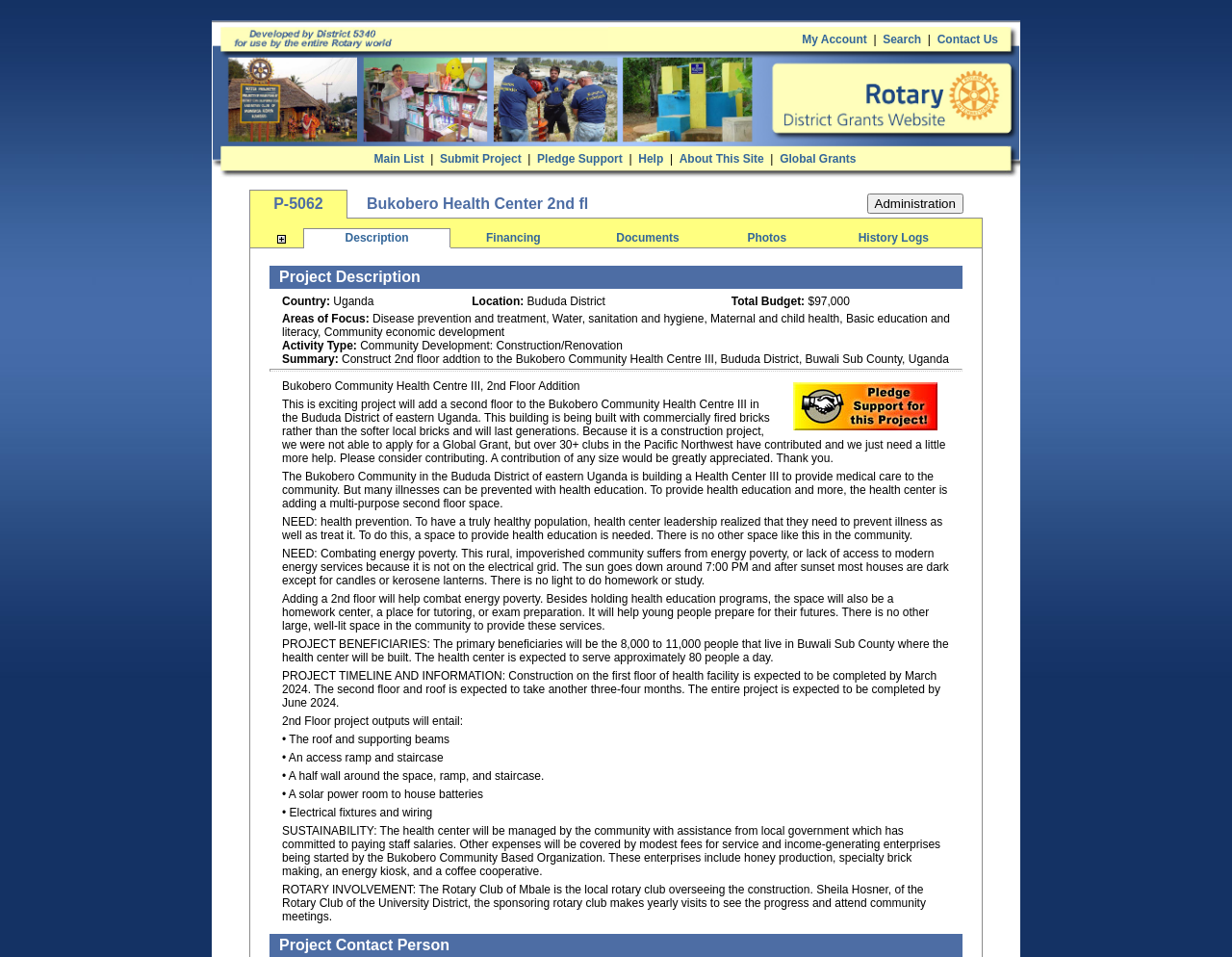What is the location of the health center?
Look at the image and respond with a one-word or short-phrase answer.

Bududa District, Uganda